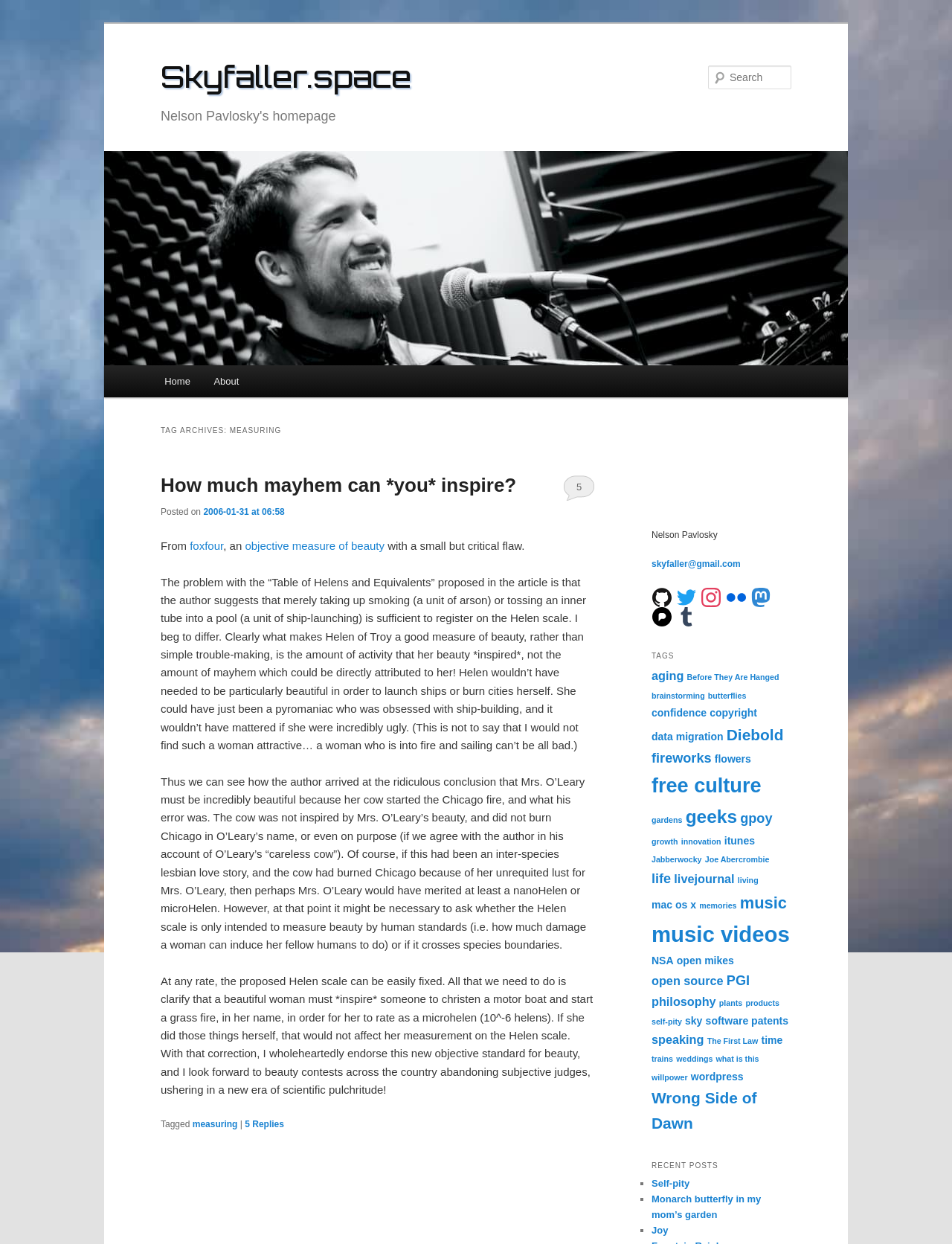What is the name of the website?
Utilize the image to construct a detailed and well-explained answer.

The name of the website can be found in the heading element with the text 'Skyfaller.space' which is located at the top of the webpage.